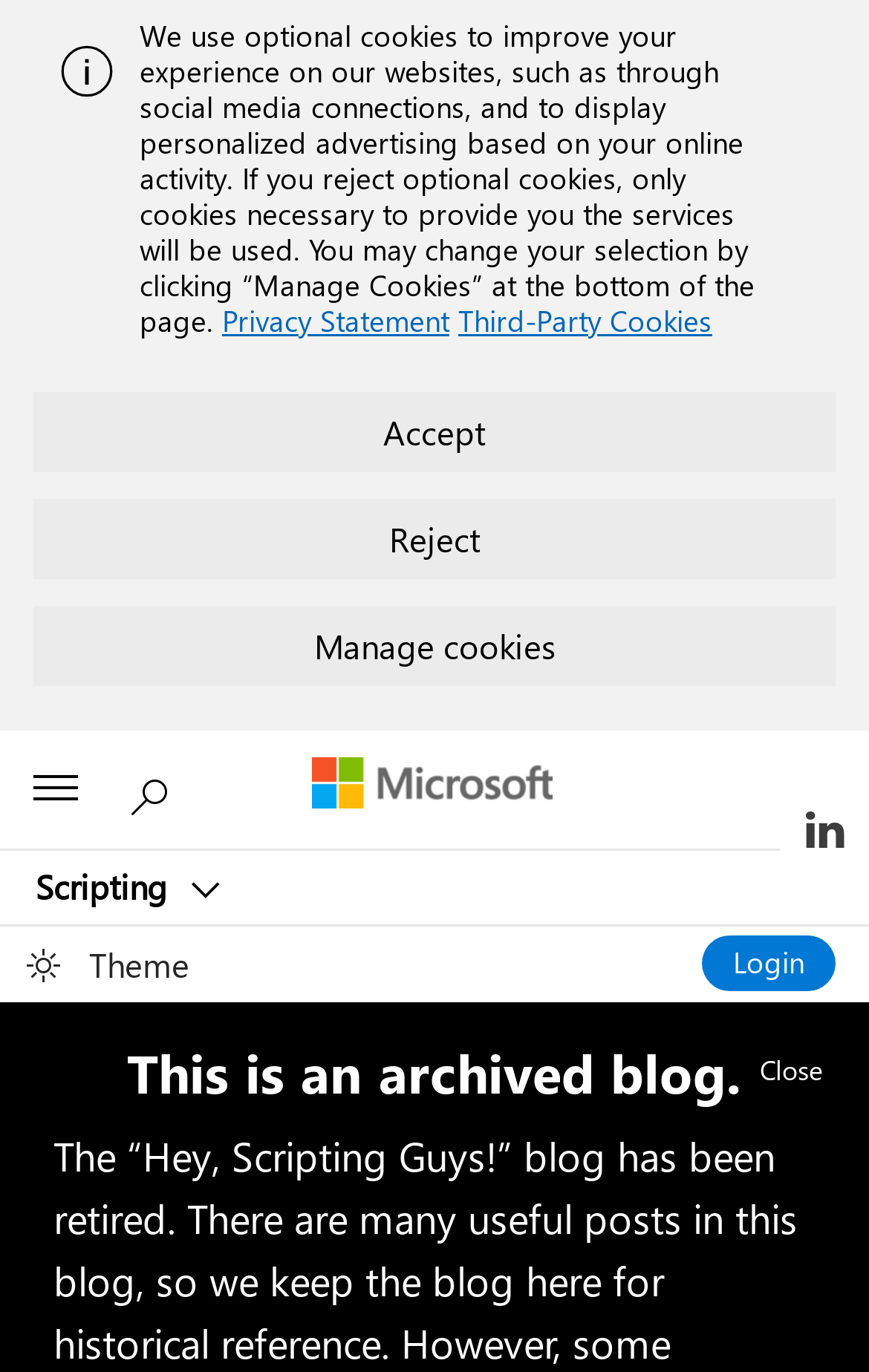Please locate and retrieve the main header text of the webpage.

How Can I Change the Size of the Temporary Internet Files Folder?